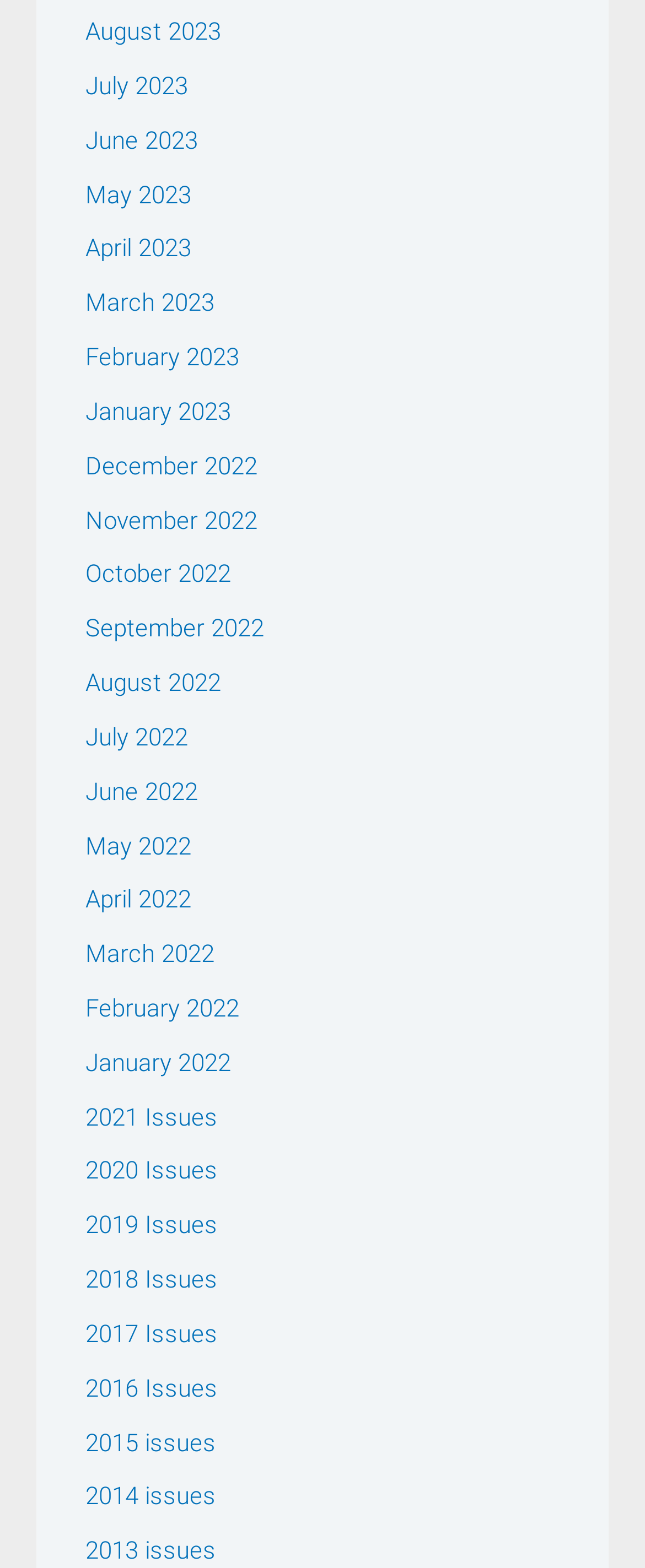How many links are related to 2022?
Answer the question in as much detail as possible.

I counted the number of links related to 2022 and found that there are 12 links, one for each month of the year.